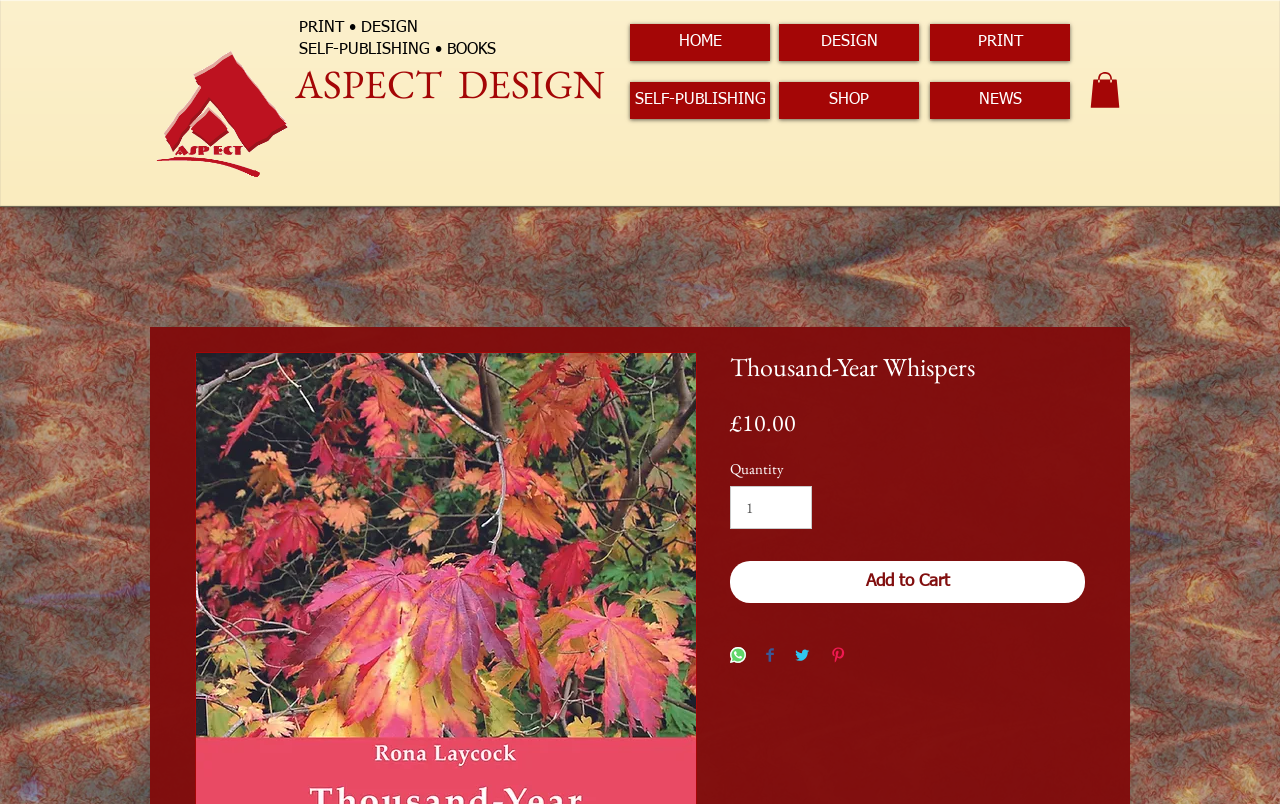What is the name of the design company?
Please utilize the information in the image to give a detailed response to the question.

I found the name of the design company by looking at the top of the webpage, where it is displayed as 'ASPECT DESIGN' in a heading element.